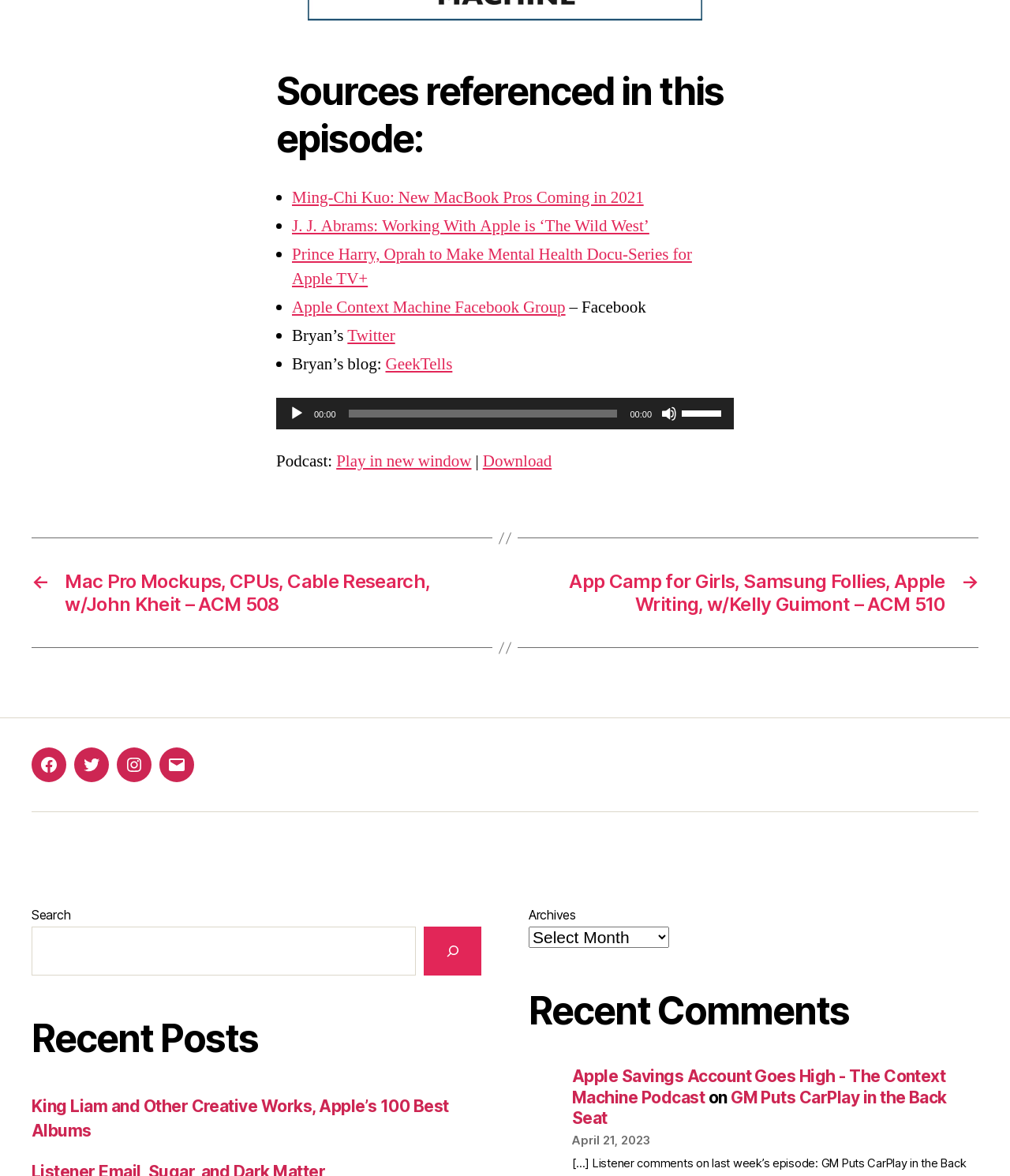Please give a concise answer to this question using a single word or phrase: 
What is the date of the recent comment 'Apple Savings Account Goes High - The Context Machine Podcast'?

April 21, 2023